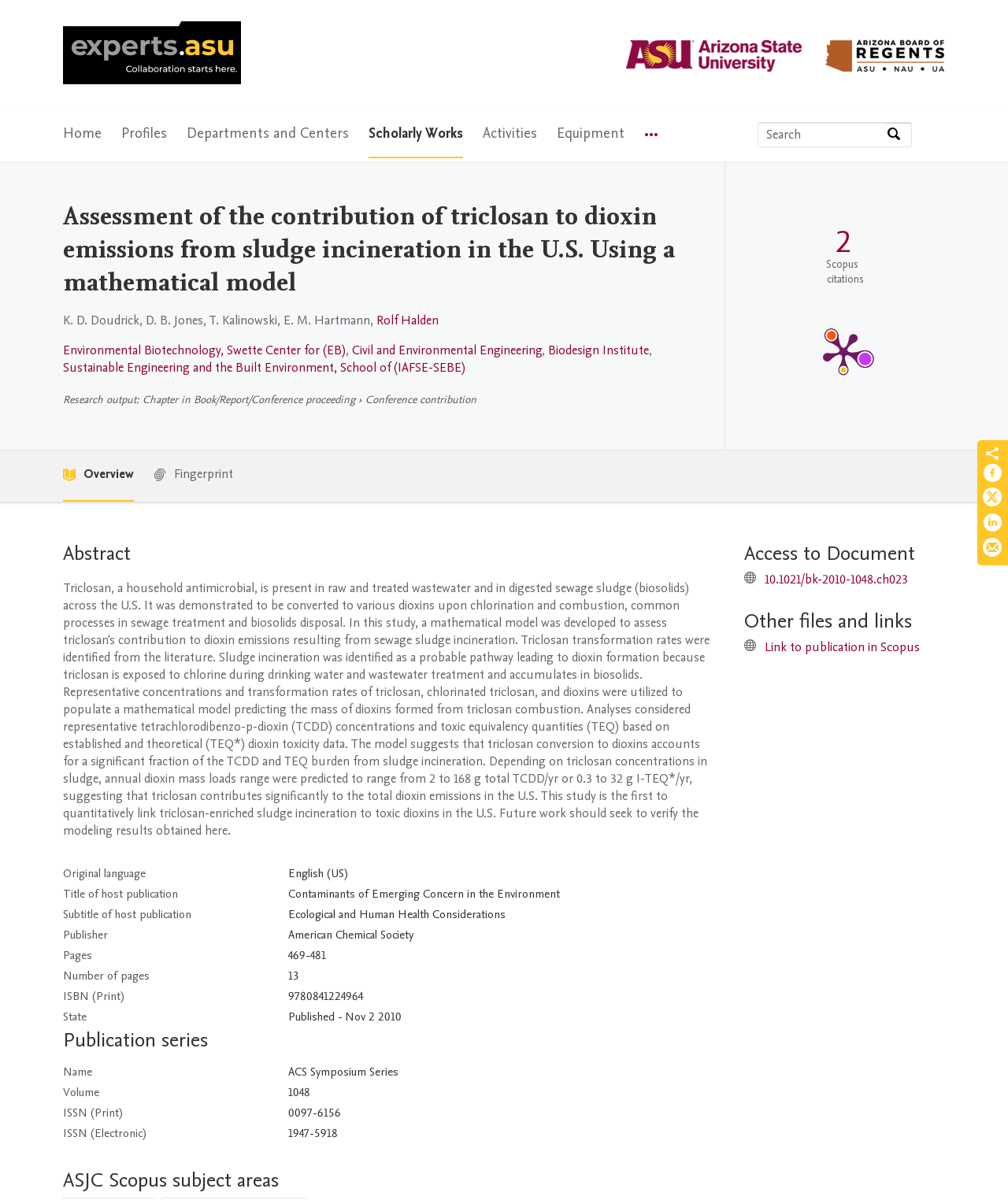Answer with a single word or phrase: 
How many authors are listed?

5